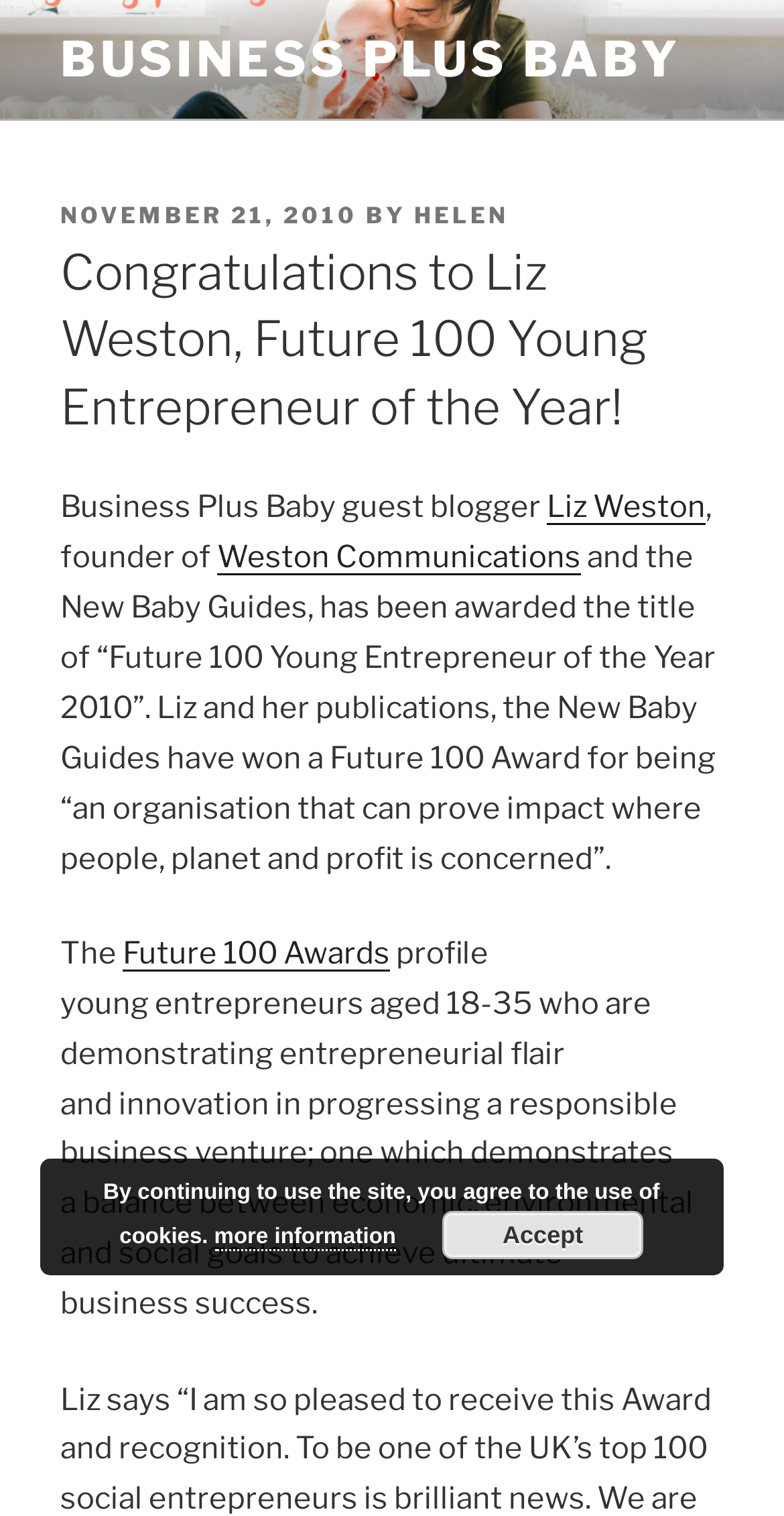Determine the bounding box coordinates of the element's region needed to click to follow the instruction: "Learn more about Liz Weston". Provide these coordinates as four float numbers between 0 and 1, formatted as [left, top, right, bottom].

[0.697, 0.323, 0.9, 0.347]